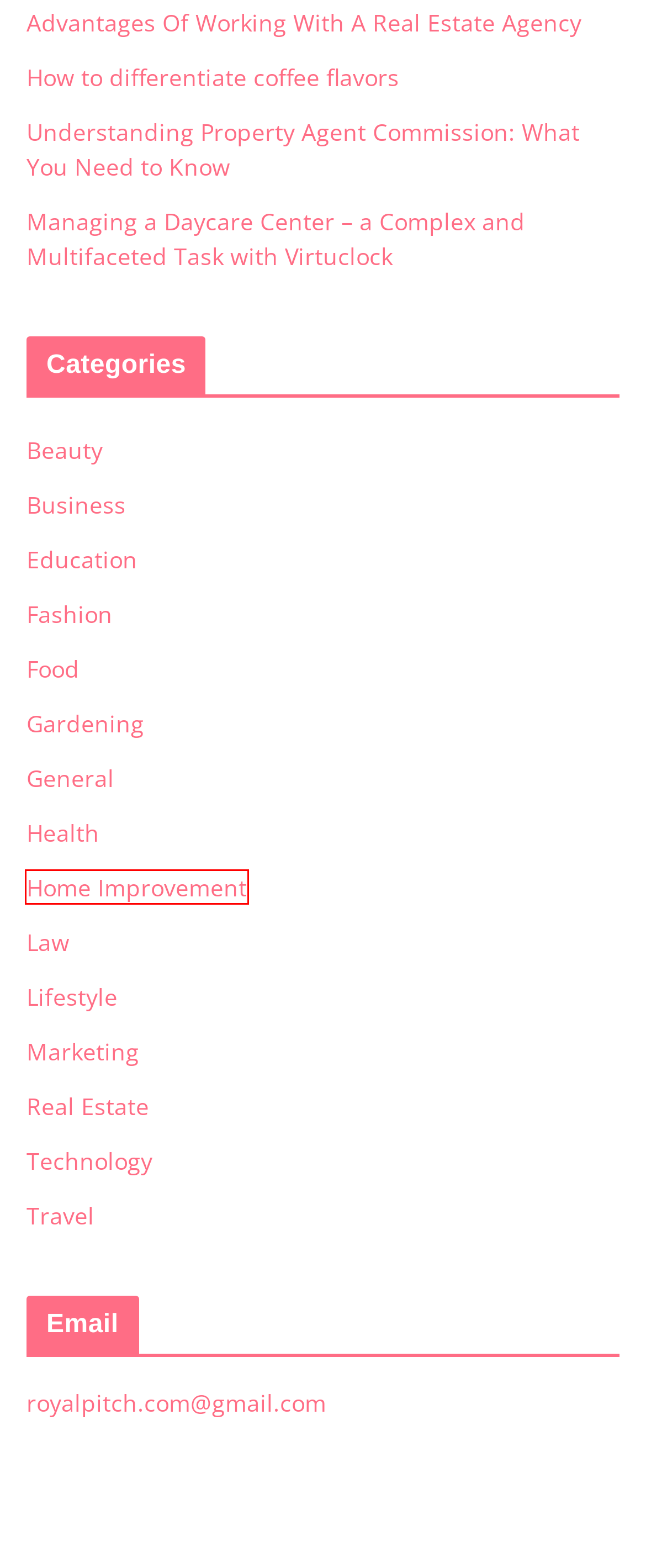You are given a screenshot of a webpage with a red rectangle bounding box around a UI element. Select the webpage description that best matches the new webpage after clicking the element in the bounding box. Here are the candidates:
A. Beauty - Radgor
B. Home Improvement - Radgor
C. Law - Radgor
D. Food - Radgor
E. Technology - Radgor
F. Business - Radgor
G. Lifestyle - Radgor
H. Marketing - Radgor

B